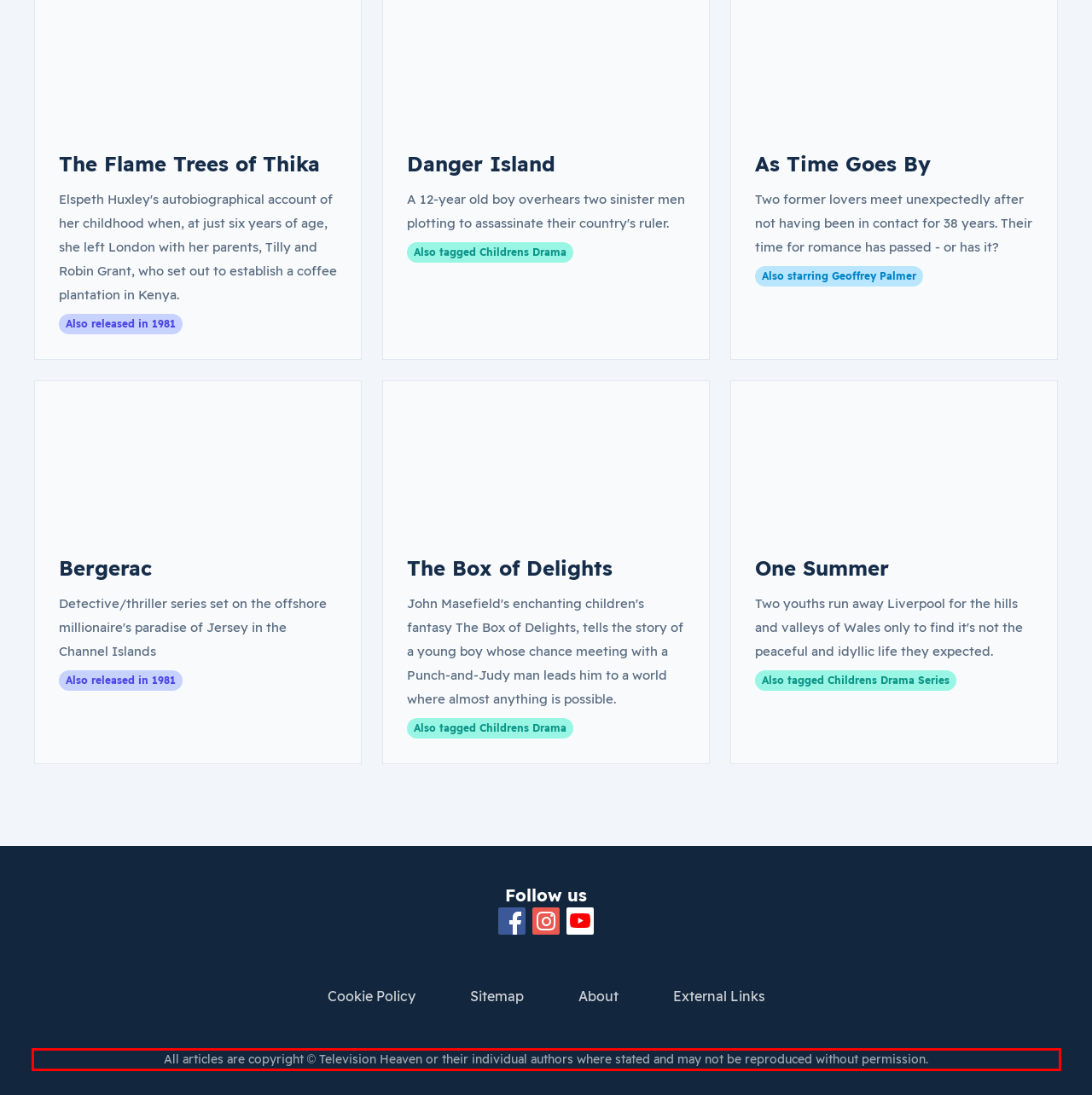Please extract the text content within the red bounding box on the webpage screenshot using OCR.

All articles are copyright © Television Heaven or their individual authors where stated and may not be reproduced without permission.